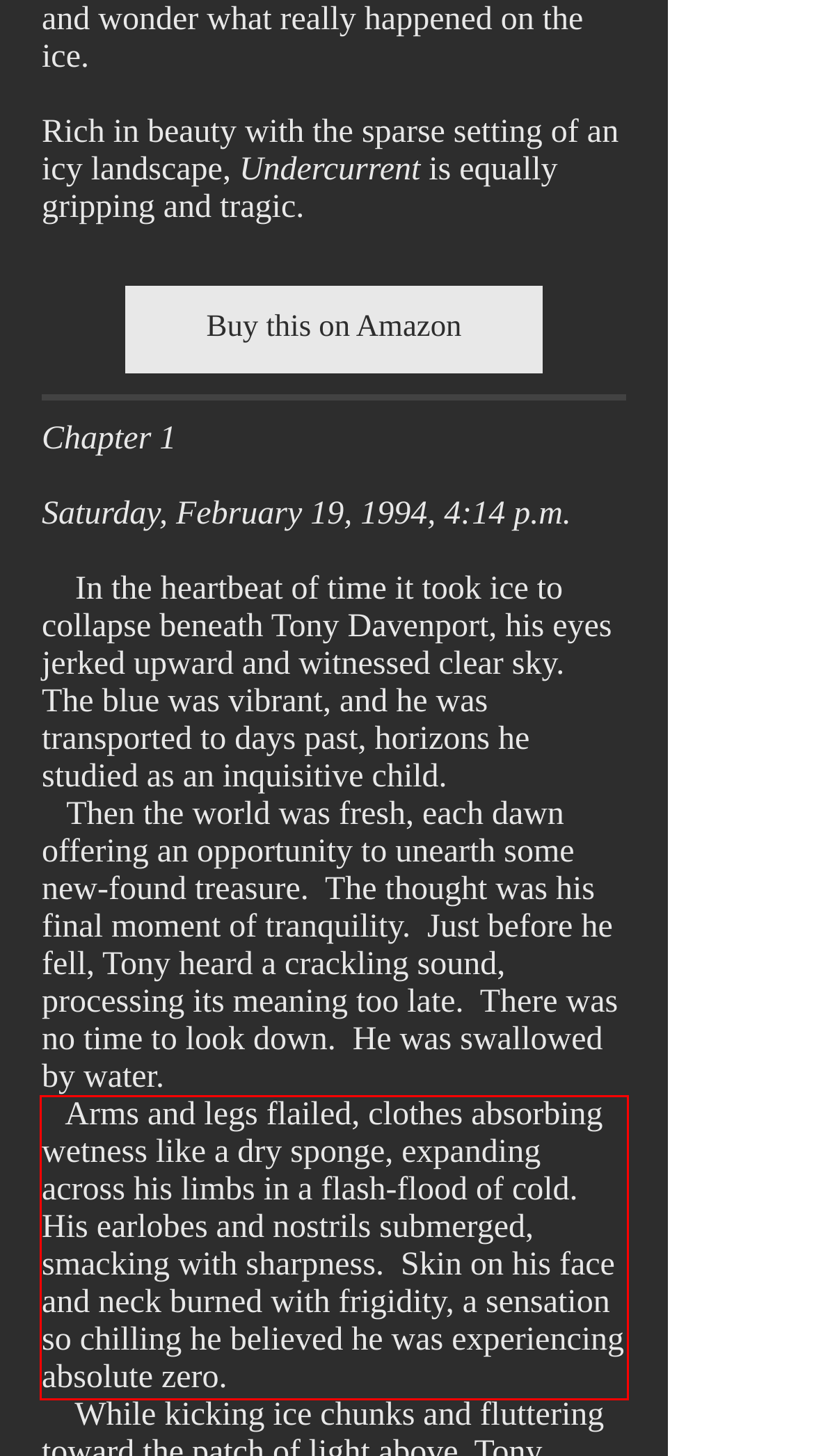In the screenshot of the webpage, find the red bounding box and perform OCR to obtain the text content restricted within this red bounding box.

Arms and legs flailed, clothes absorbing wetness like a dry sponge, expanding across his limbs in a flash-flood of cold. His earlobes and nostrils submerged, smacking with sharpness. Skin on his face and neck burned with frigidity, a sensation so chilling he believed he was experiencing absolute zero.